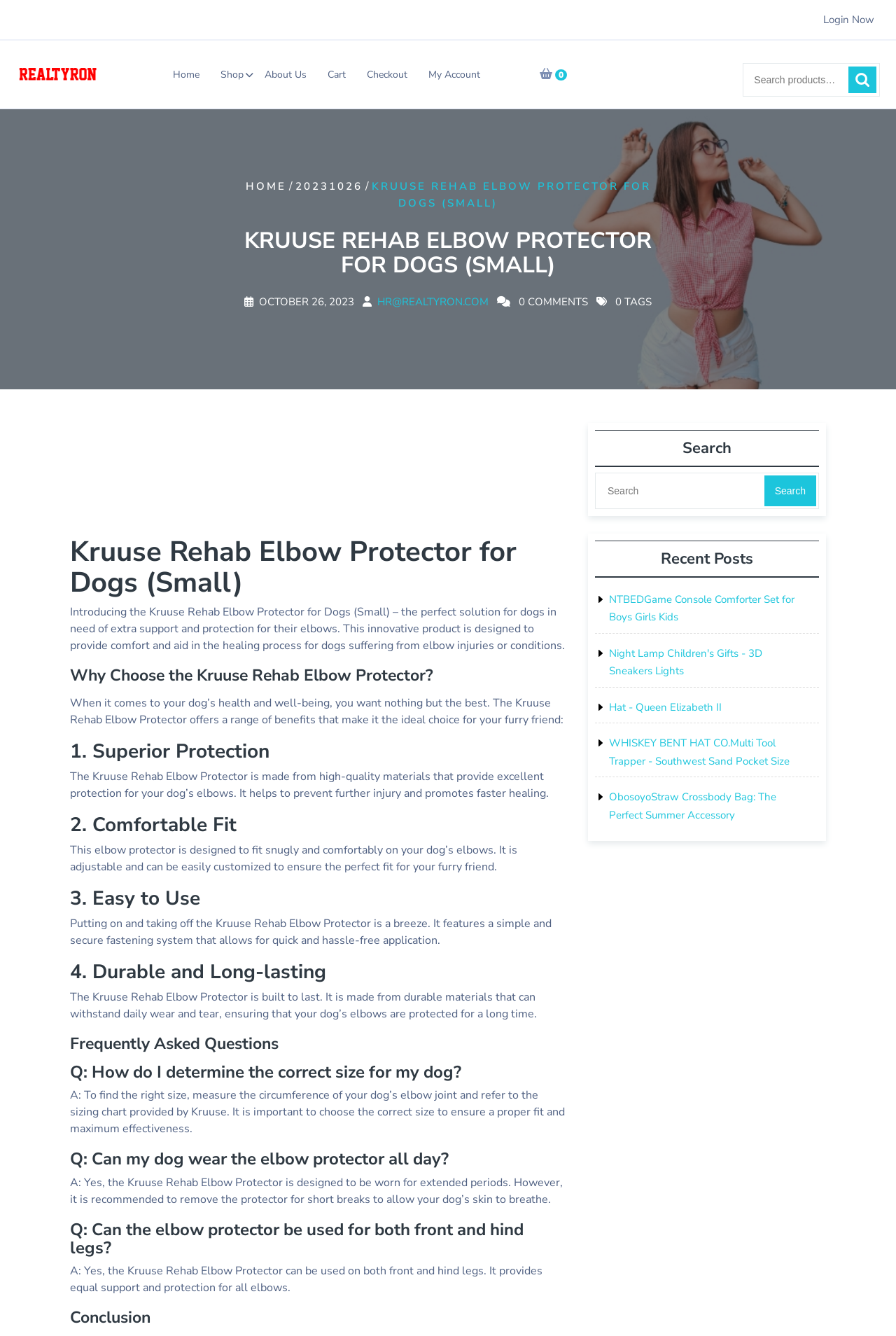Generate the text content of the main heading of the webpage.

Kruuse Rehab Elbow Protector for Dogs (Small)